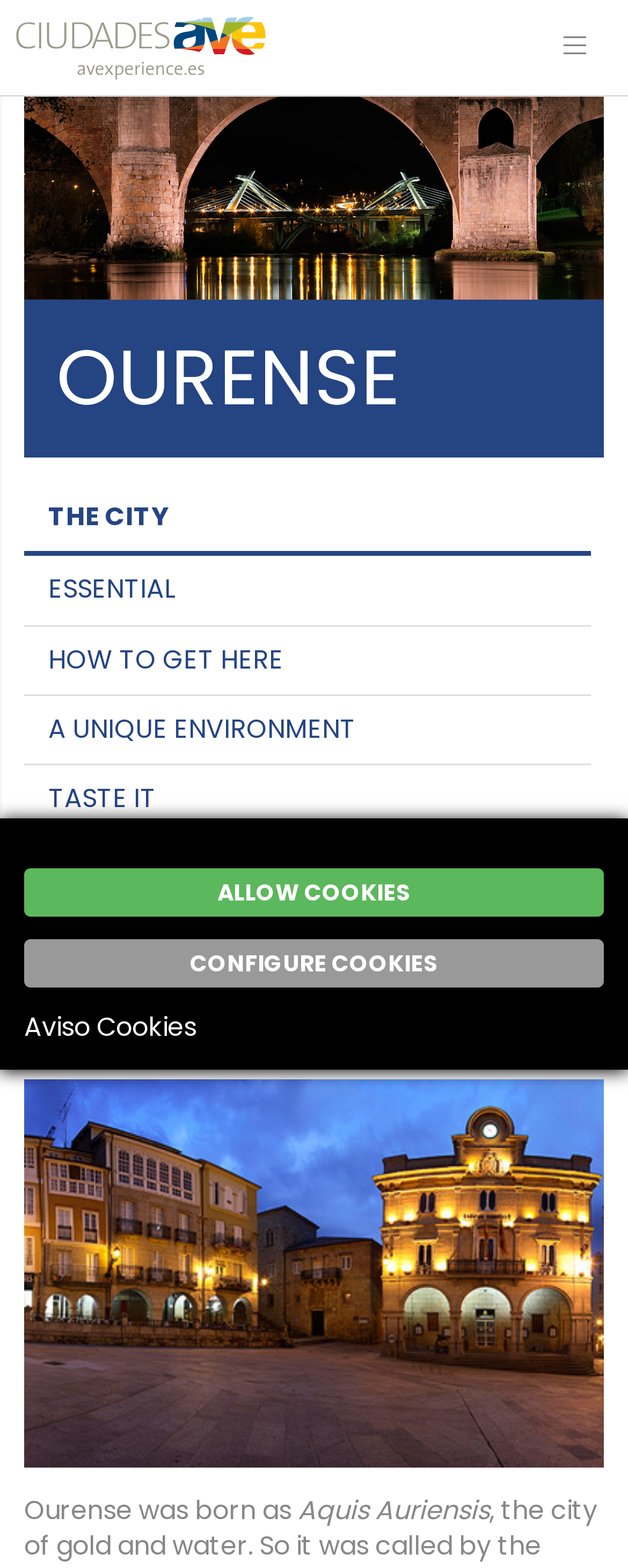What is the first sentence of the text?
Please provide a comprehensive answer to the question based on the webpage screenshot.

The first sentence of the text can be found in the StaticText element which reads 'Ourense was born as'.